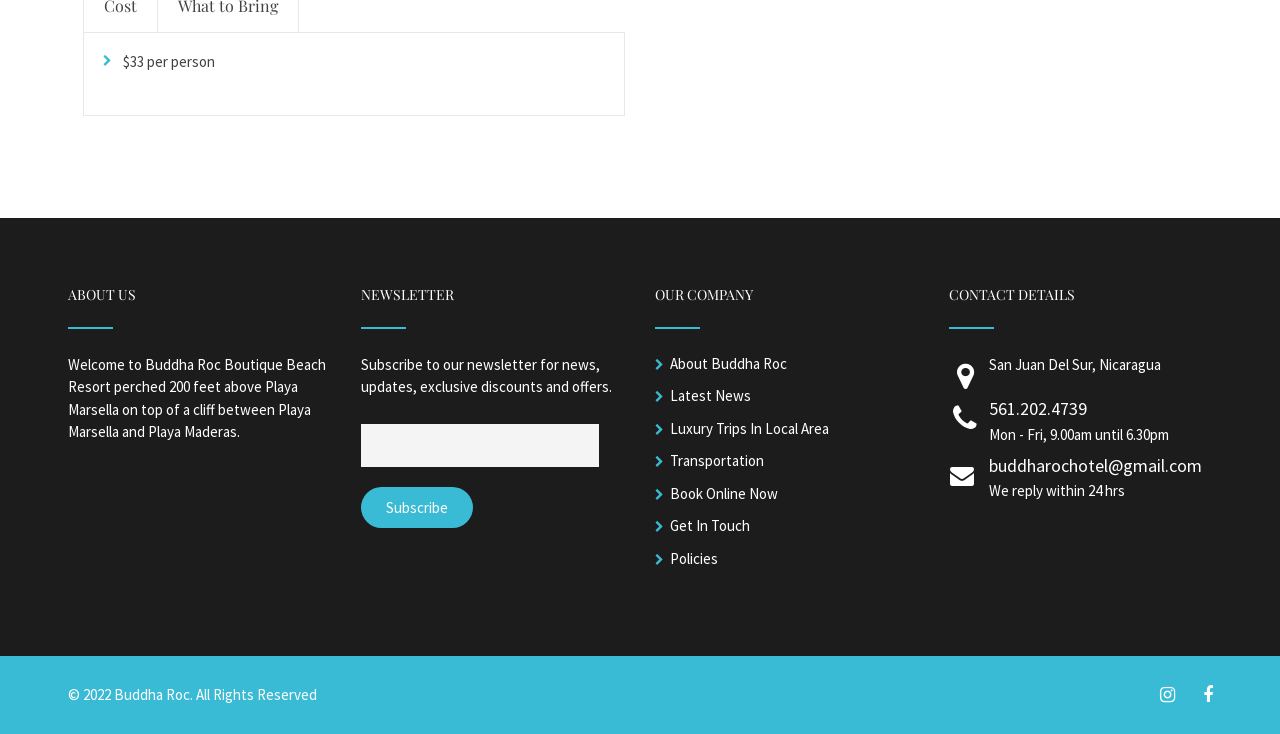Determine the bounding box coordinates of the element that should be clicked to execute the following command: "Follow on social media".

[0.939, 0.935, 0.947, 0.96]